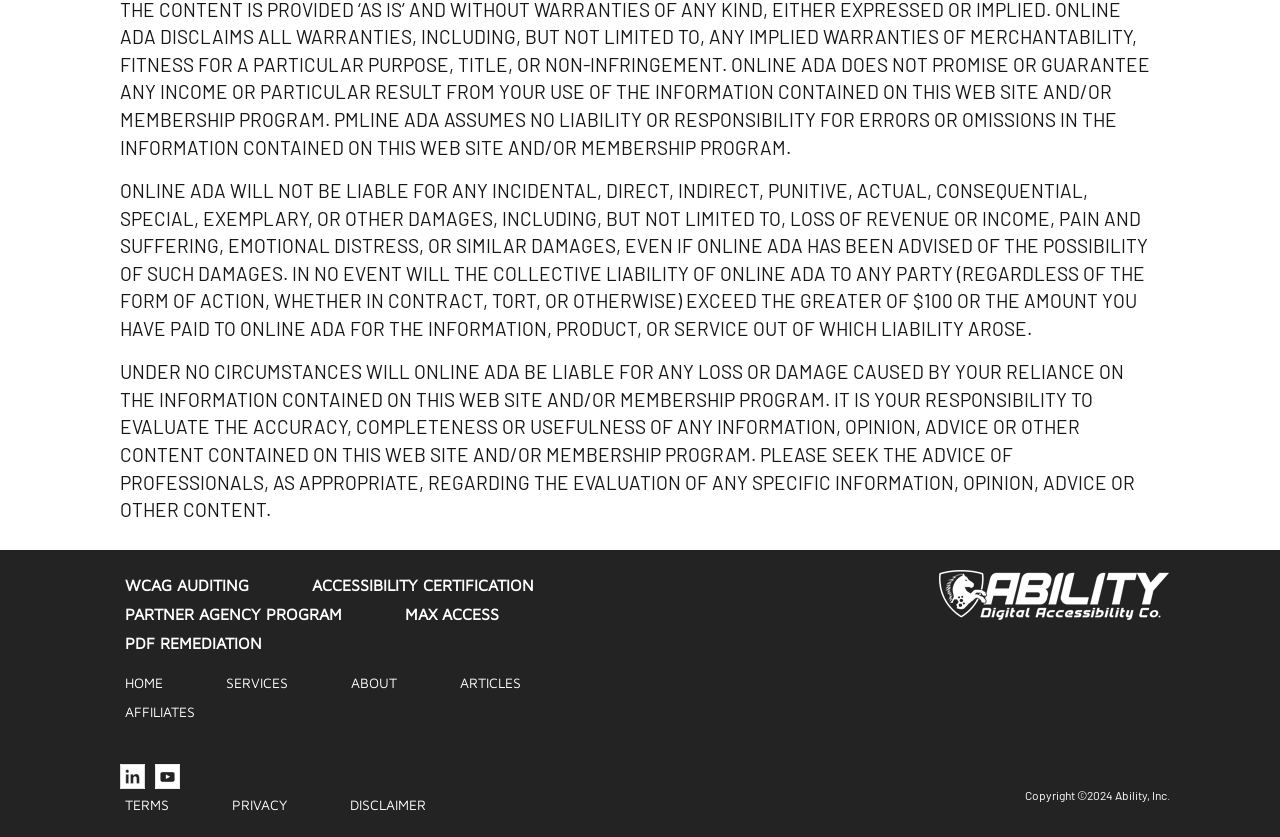By analyzing the image, answer the following question with a detailed response: What social media platforms is Online ADA present on?

Online ADA is present on social media platforms, which can be found in the links section at the bottom of the page, including LinkedIn and YouTube, with corresponding icons.